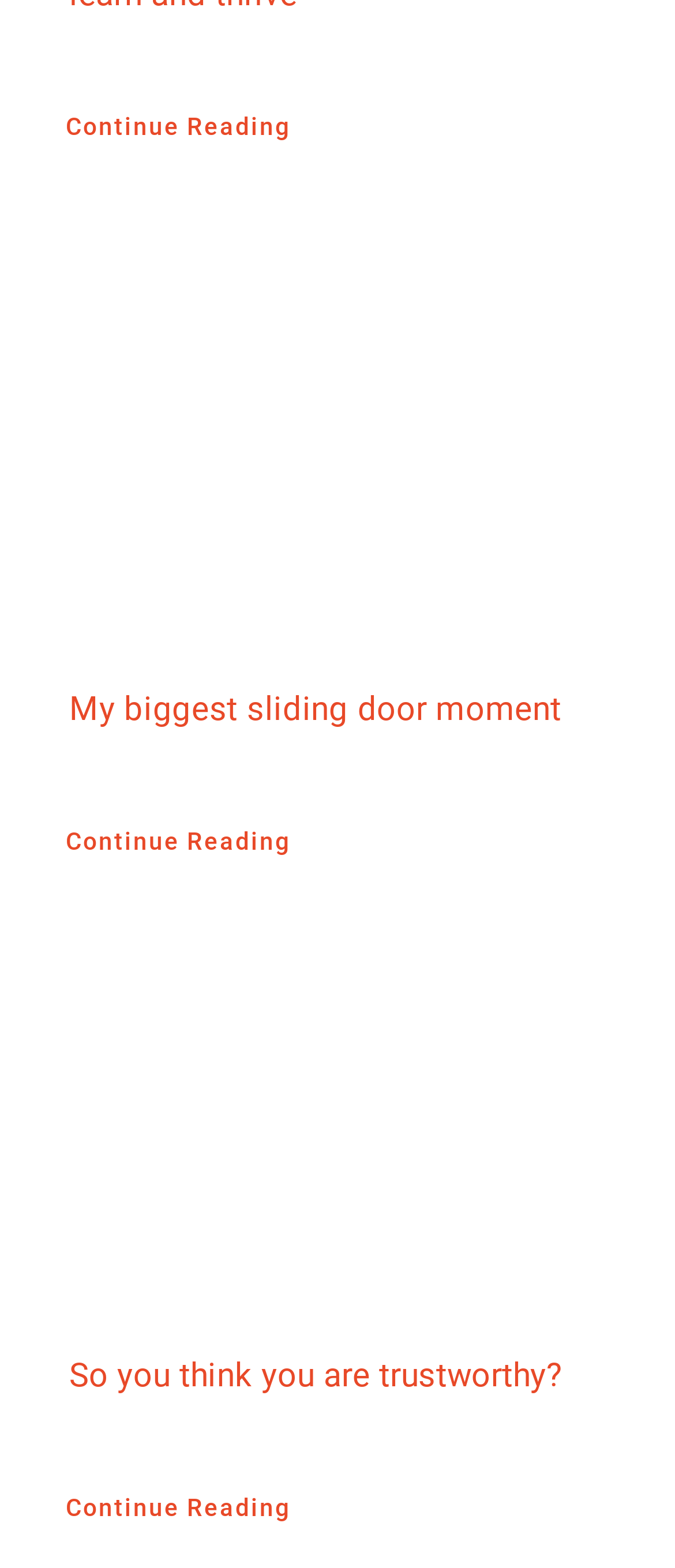Find the coordinates for the bounding box of the element with this description: "Continue reading".

[0.023, 0.513, 0.505, 0.561]